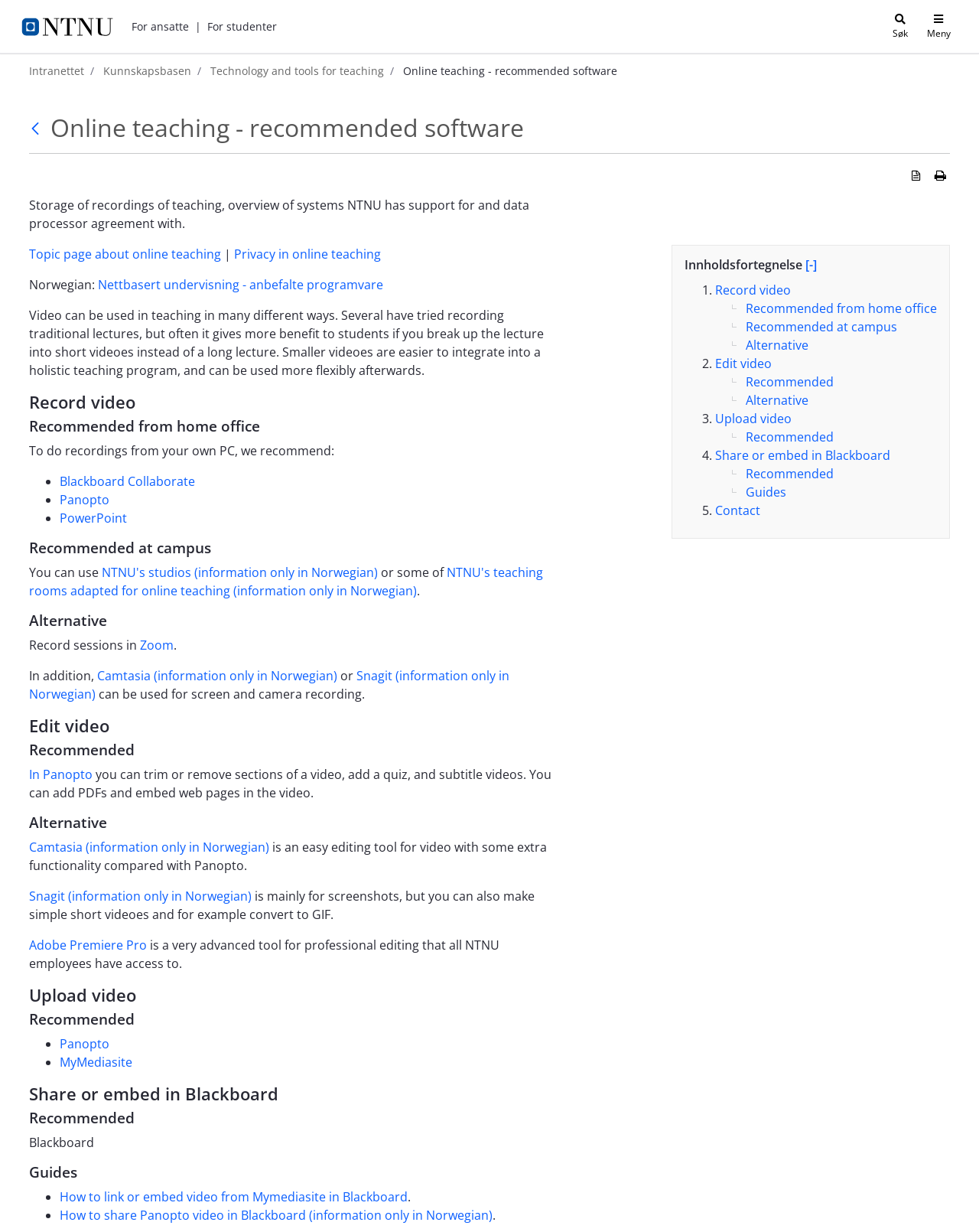Provide your answer to the question using just one word or phrase: What is the purpose of the 'Edit video' section?

To edit recorded video